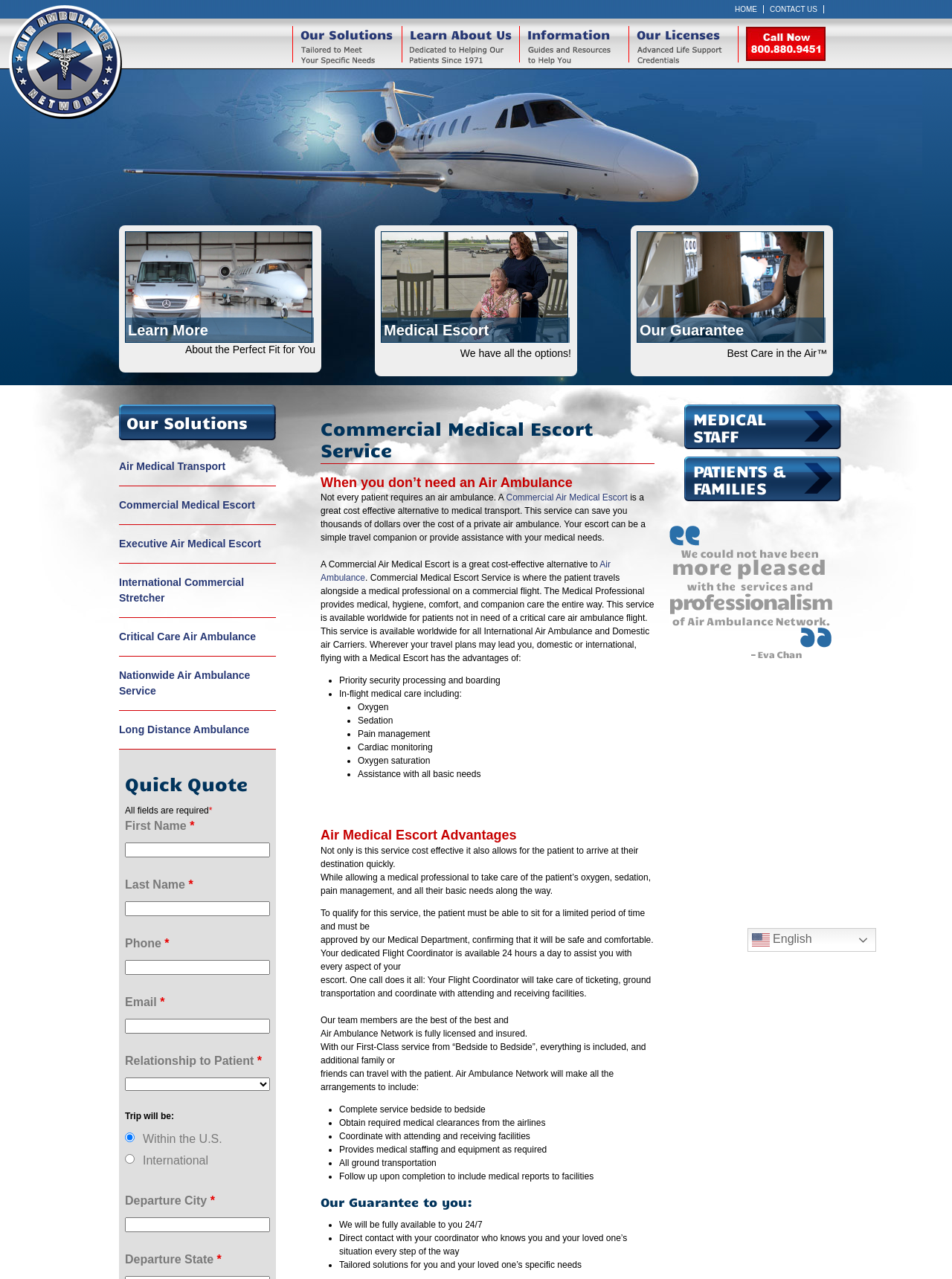Please answer the following question using a single word or phrase: 
What is the advantage of using Commercial Air Medical Escort?

Cost-effective